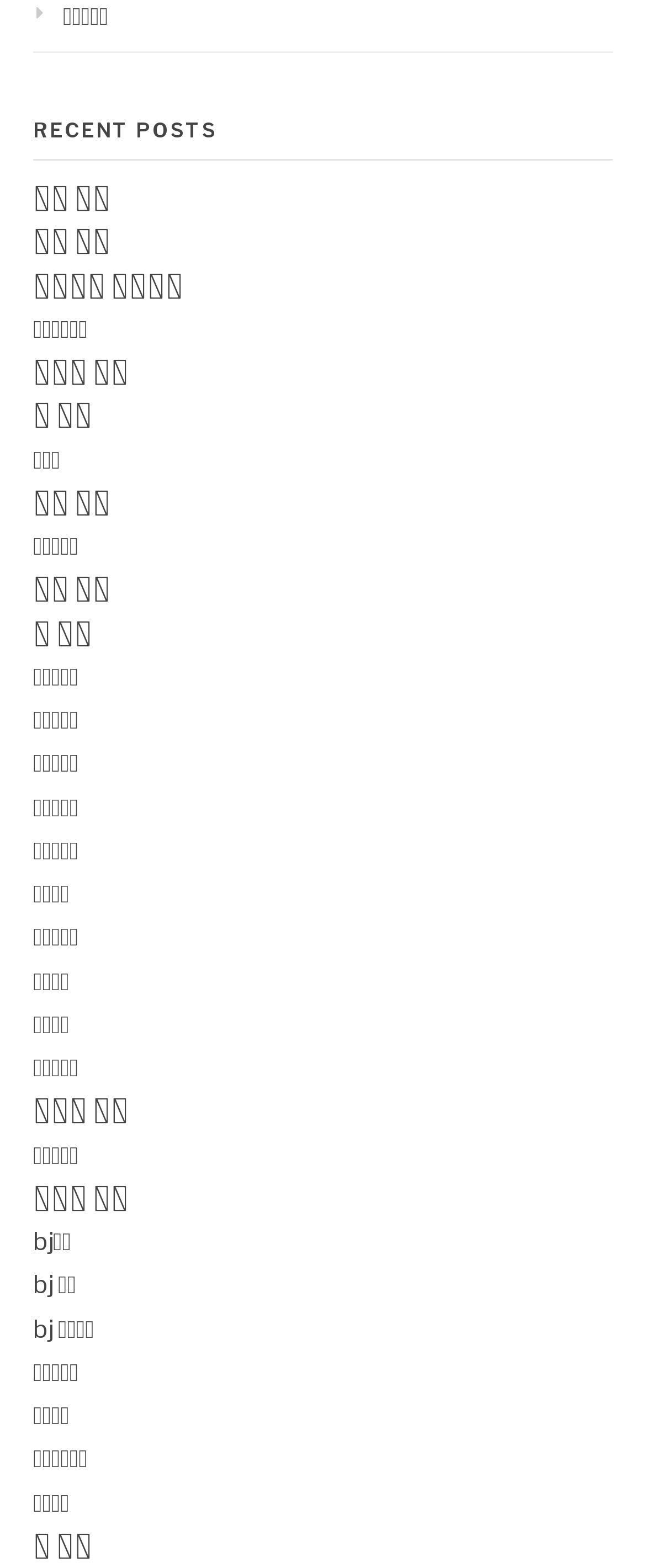Answer the question briefly using a single word or phrase: 
Is there a specific location mentioned in the links?

Yes, 대전